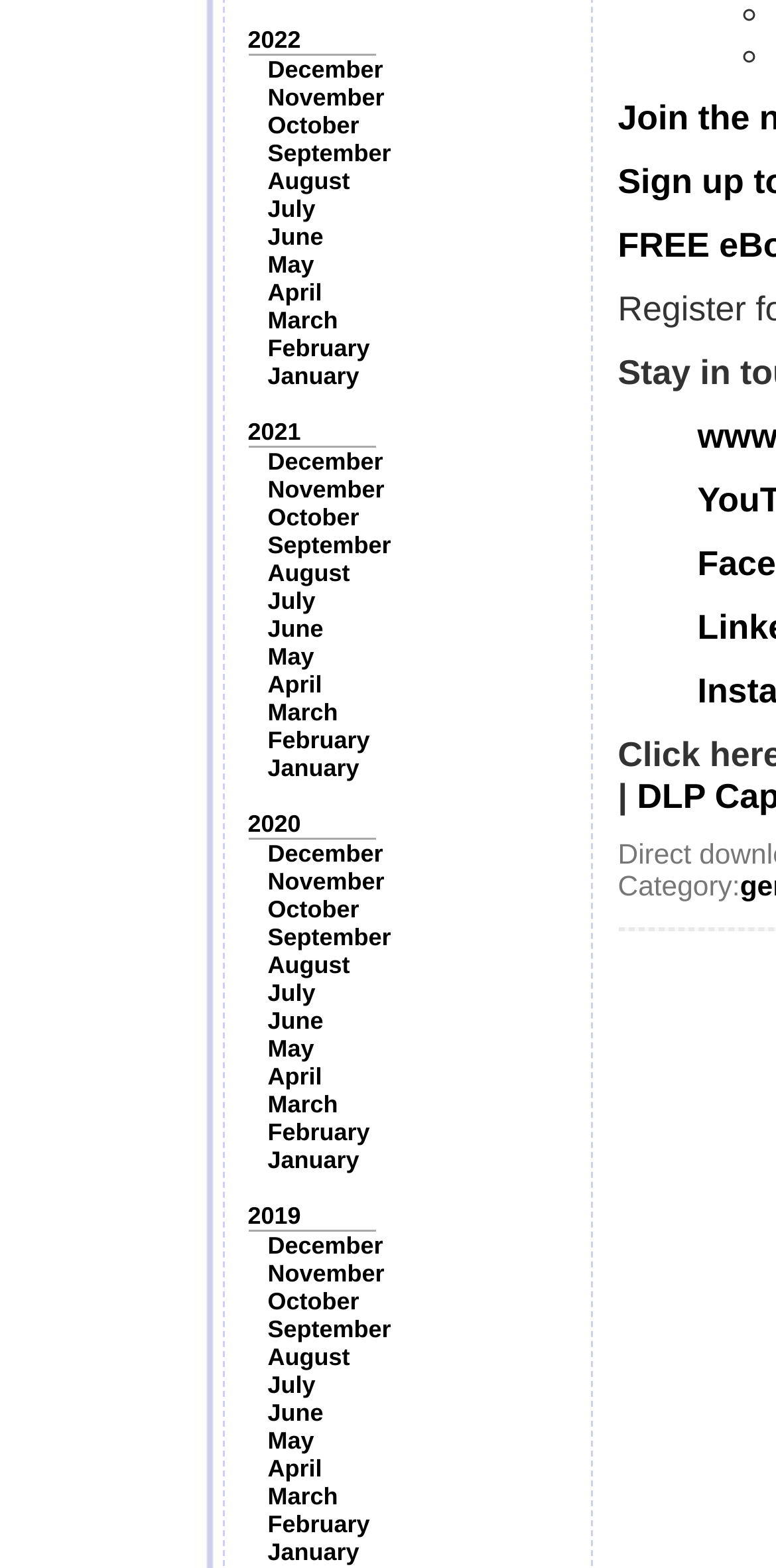What is the first month listed under 2022?
Based on the visual information, provide a detailed and comprehensive answer.

By looking at the links under the 2022 heading, I can see that the first month listed is January. This is because the link 'January' has a y-coordinate of 0.231, which is the smallest y-coordinate among all the month links under 2022.